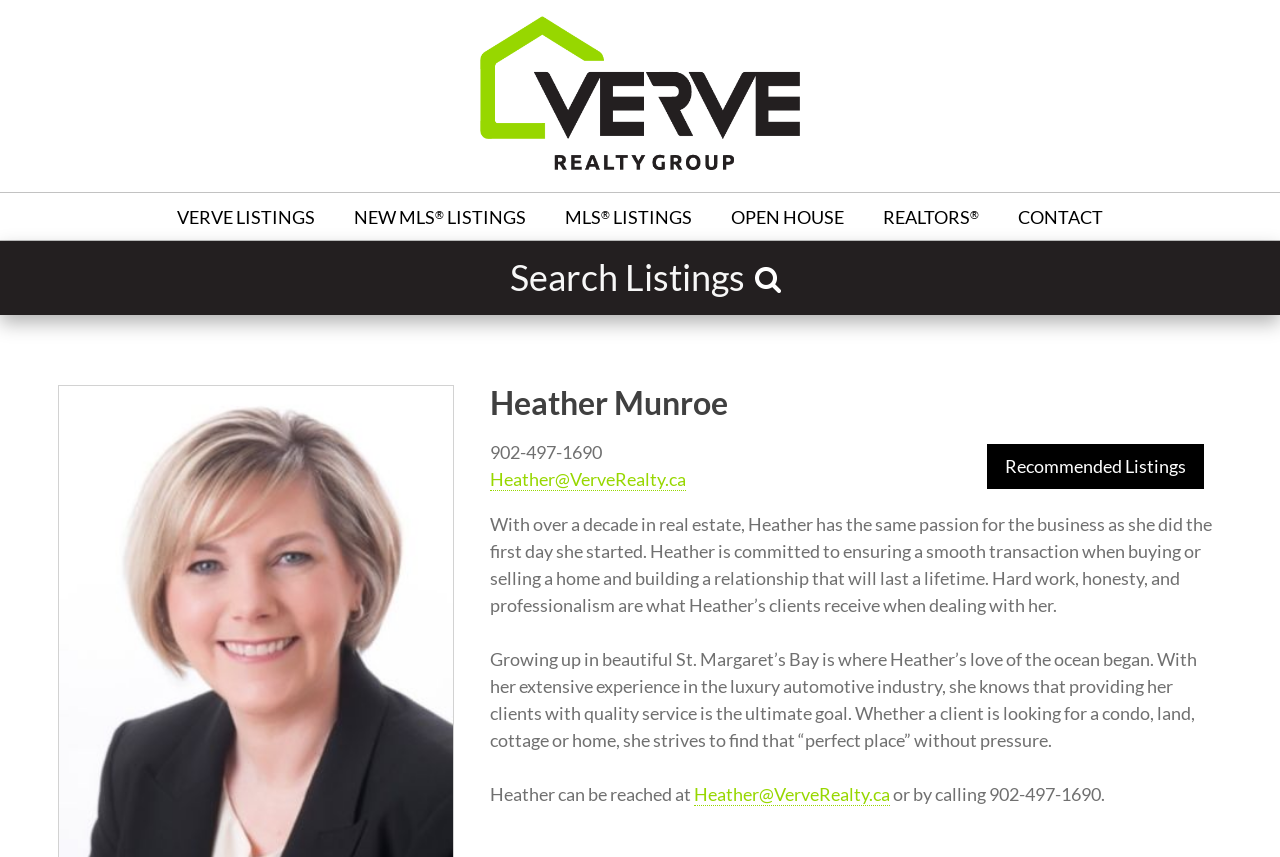What is the phone number to contact Heather?
Kindly offer a detailed explanation using the data available in the image.

I found the answer by looking at the link element with the text '902-497-1690' which is a child element of the 'group' element.